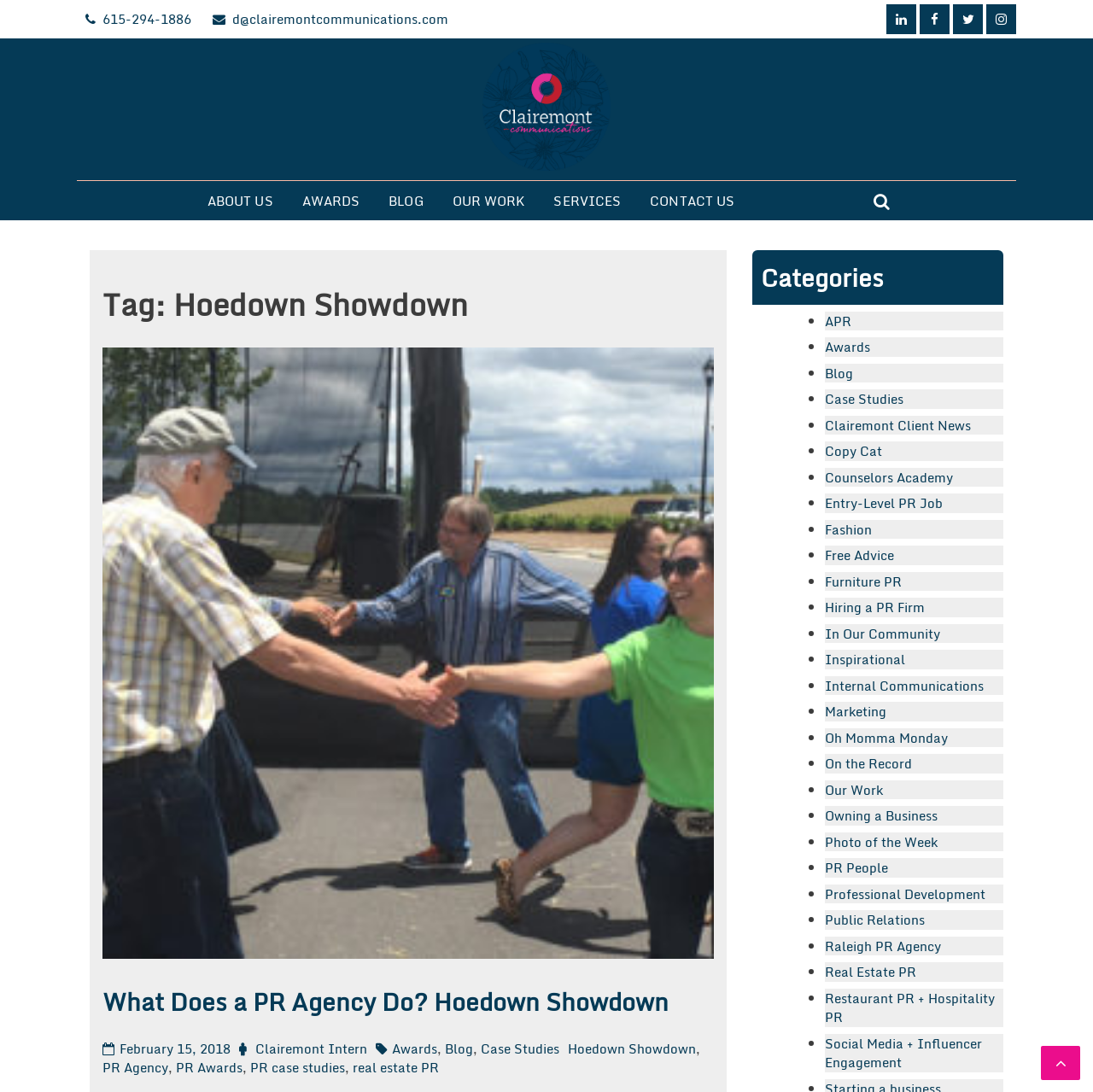Please respond to the question using a single word or phrase:
How many categories are listed on the webpage?

24